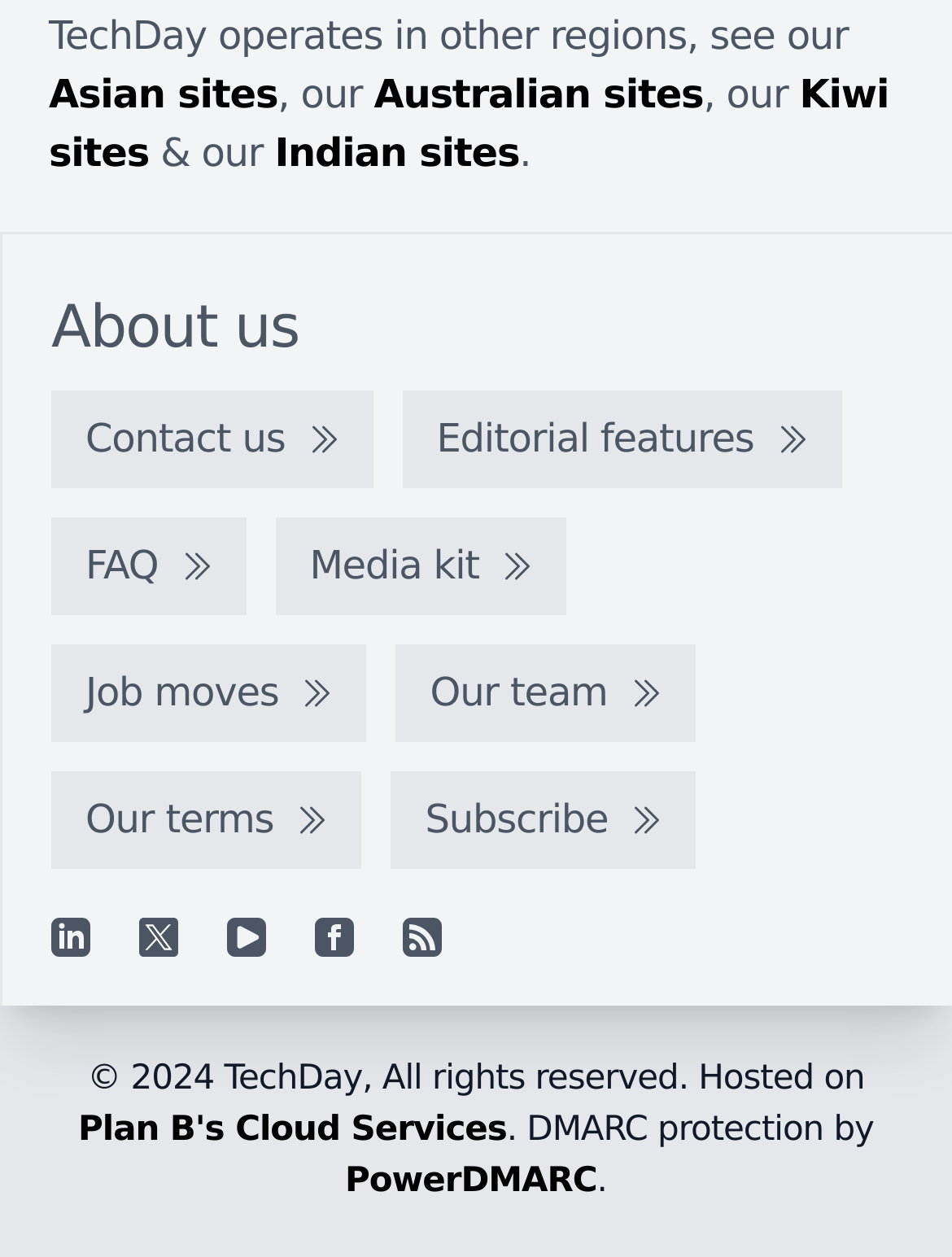Provide the bounding box coordinates of the UI element this sentence describes: "Plan B's Cloud Services".

[0.082, 0.884, 0.532, 0.915]